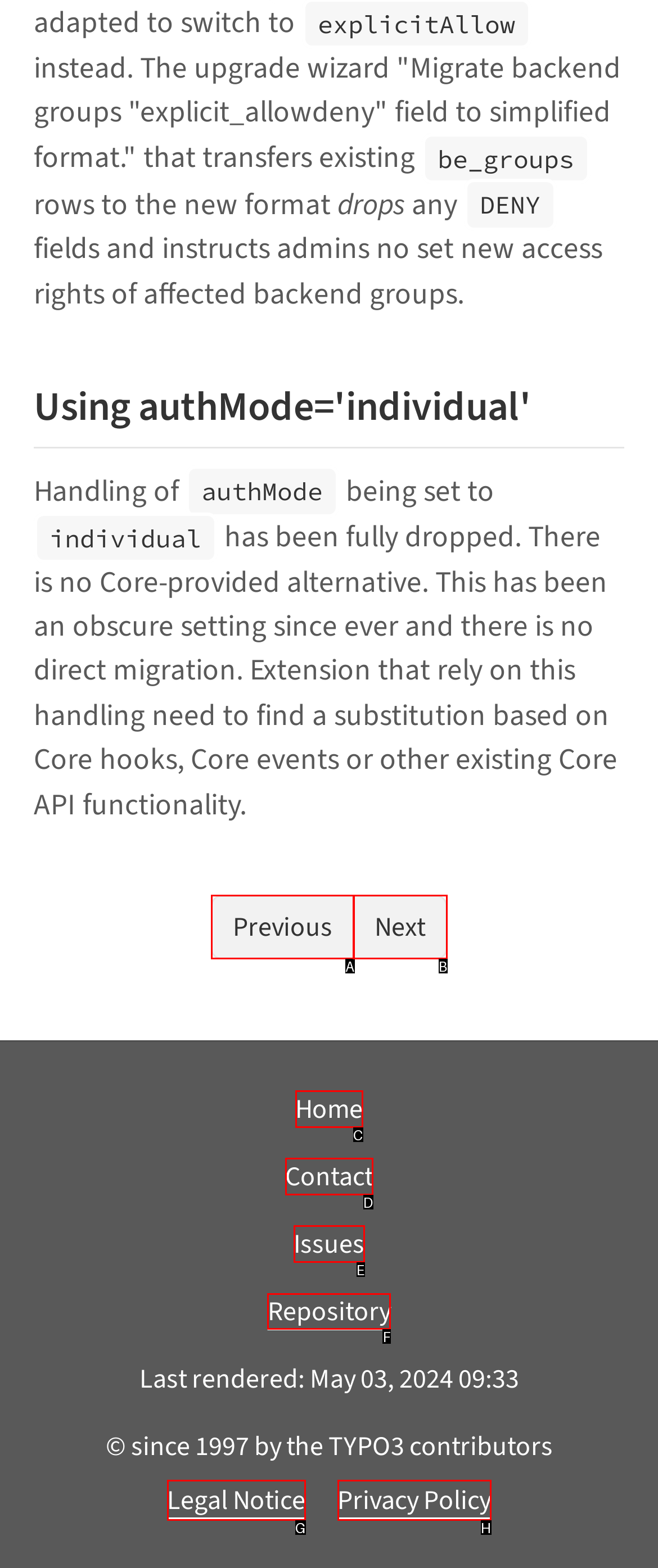Identify the correct option to click in order to complete this task: go to repository page
Answer with the letter of the chosen option directly.

F